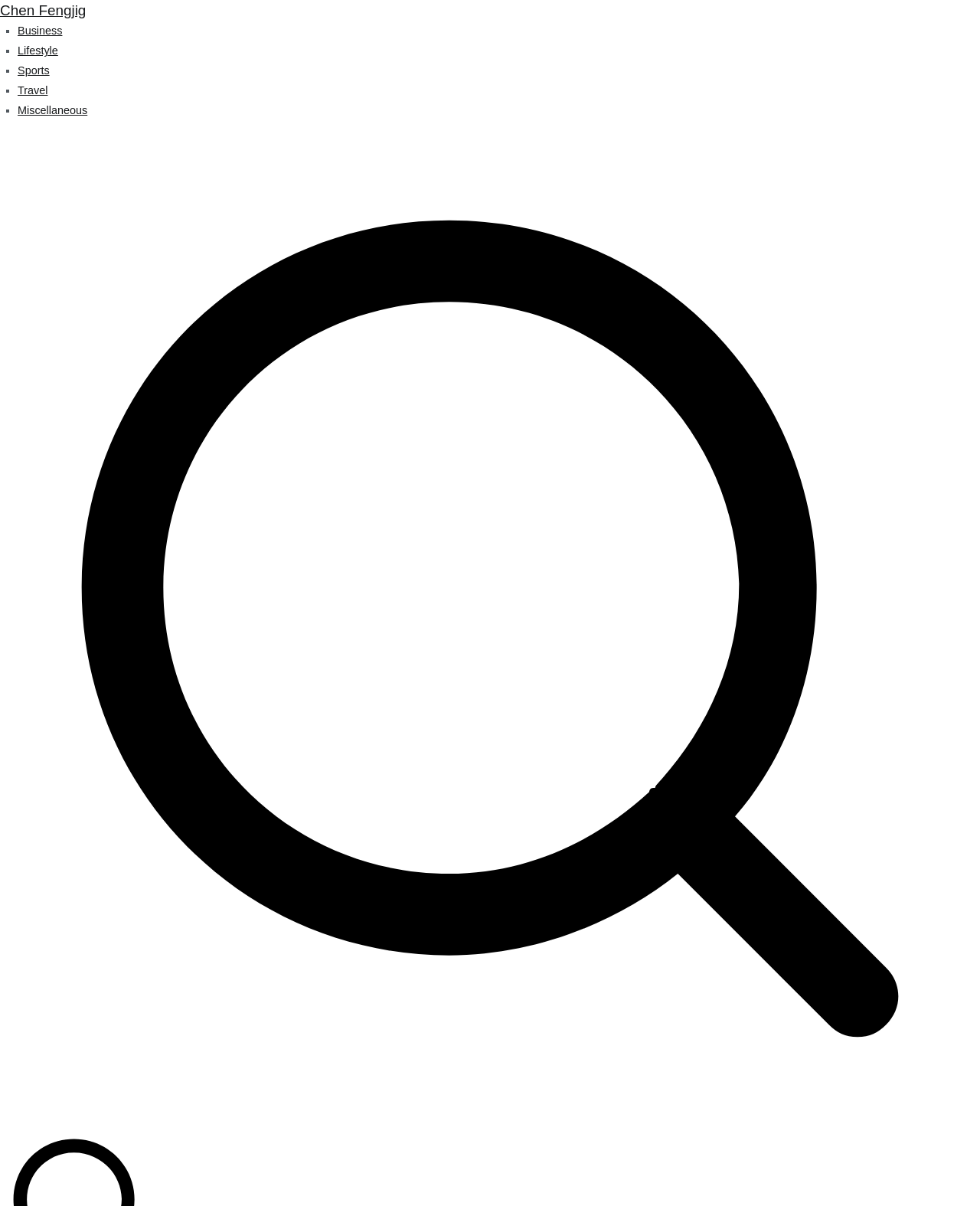Please respond to the question with a concise word or phrase:
What is the first category listed?

Chen Fengjig